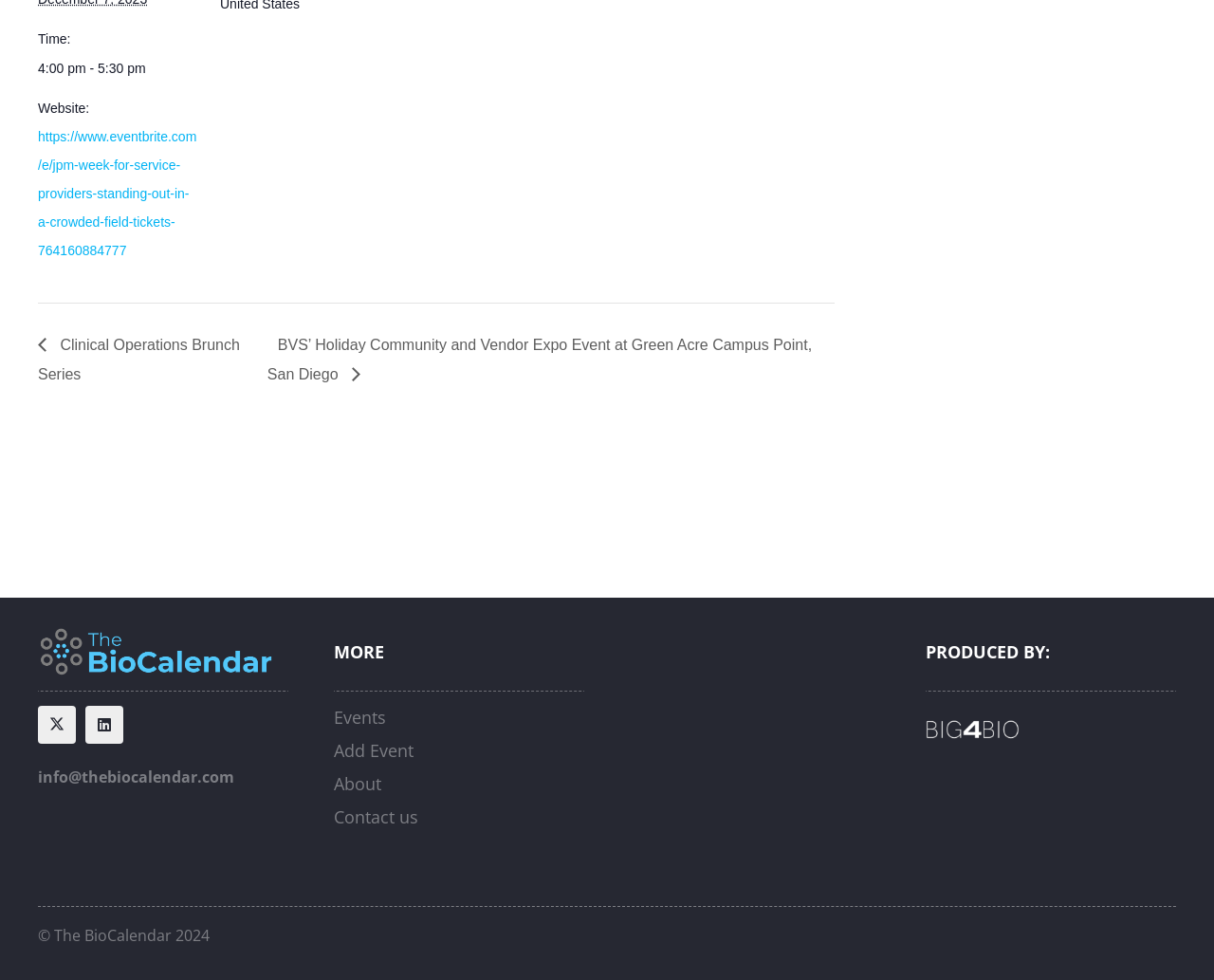From the webpage screenshot, predict the bounding box coordinates (top-left x, top-left y, bottom-right x, bottom-right y) for the UI element described here: https://www.eventbrite.com/e/jpm-week-for-service-providers-standing-out-in-a-crowded-field-tickets-764160884777

[0.031, 0.132, 0.162, 0.264]